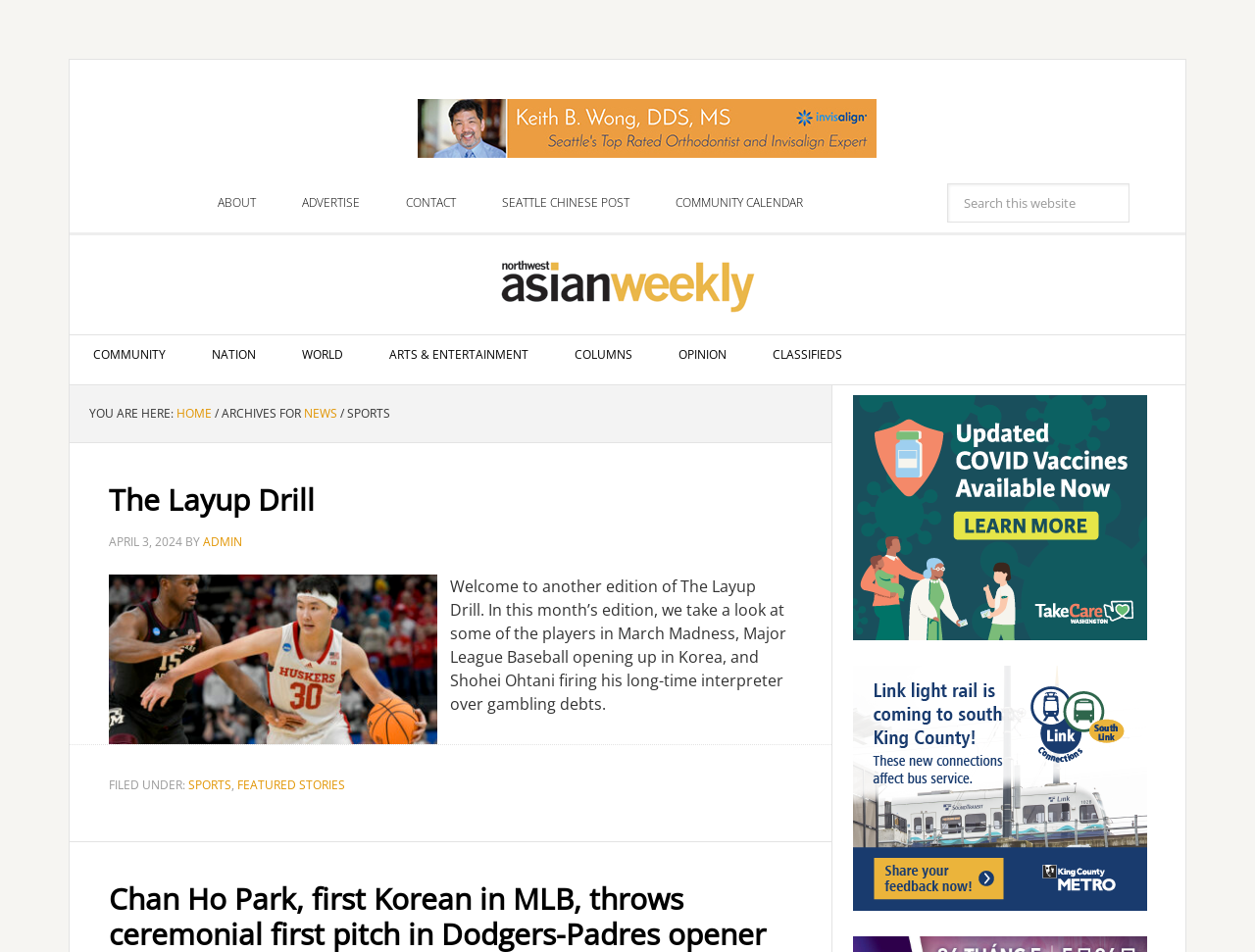Create a detailed narrative of the webpage’s visual and textual elements.

The webpage is about sports, with a prominent advertisement banner at the top center, taking up about a third of the screen width. Below the banner, there is a secondary navigation menu with links to "ABOUT", "ADVERTISE", "CONTACT", "SEATTLE CHINESE POST", "COMMUNITY CALENDAR", and a search box.

On the left side, there is a main navigation menu with links to "COMMUNITY", "NATION", "WORLD", "ARTS & ENTERTAINMENT", "COLUMNS", "CLASSIFIEDS", and "HOME". Below the main navigation menu, there is a breadcrumb trail indicating the current location, with links to "NEWS" and "SPORTS".

The main content of the page is an article titled "The Layup Drill", which takes up most of the screen space. The article has a header with the title, a timestamp indicating it was published on April 3, 2024, and the author's name. The article's content is a summary of recent sports news, including March Madness, Major League Baseball, and Shohei Ohtani.

At the bottom of the page, there is a footer section with links to "SPORTS" and "FEATURED STORIES", and two more links to unknown destinations.